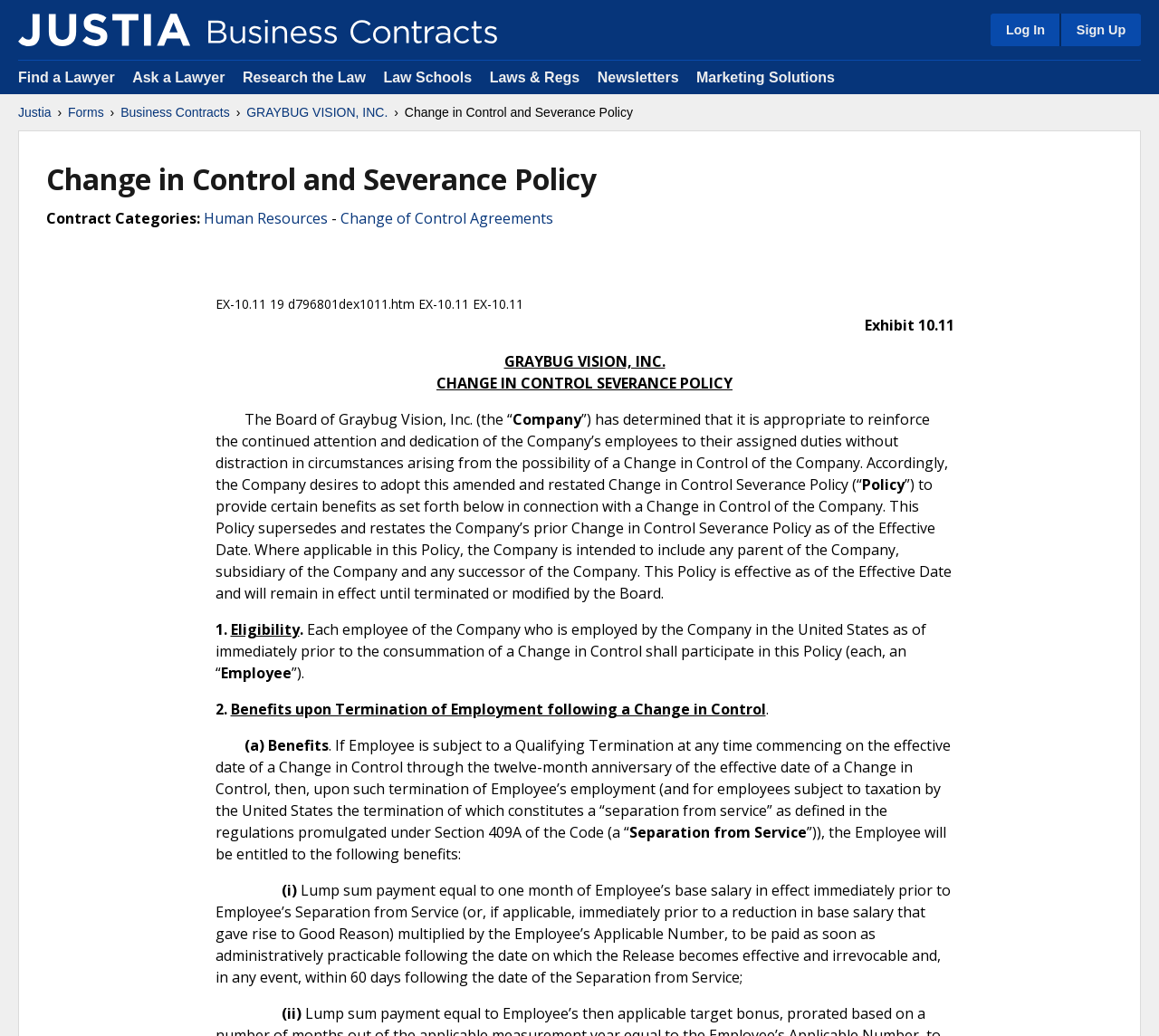Please predict the bounding box coordinates (top-left x, top-left y, bottom-right x, bottom-right y) for the UI element in the screenshot that fits the description: Research the Law

[0.209, 0.067, 0.316, 0.082]